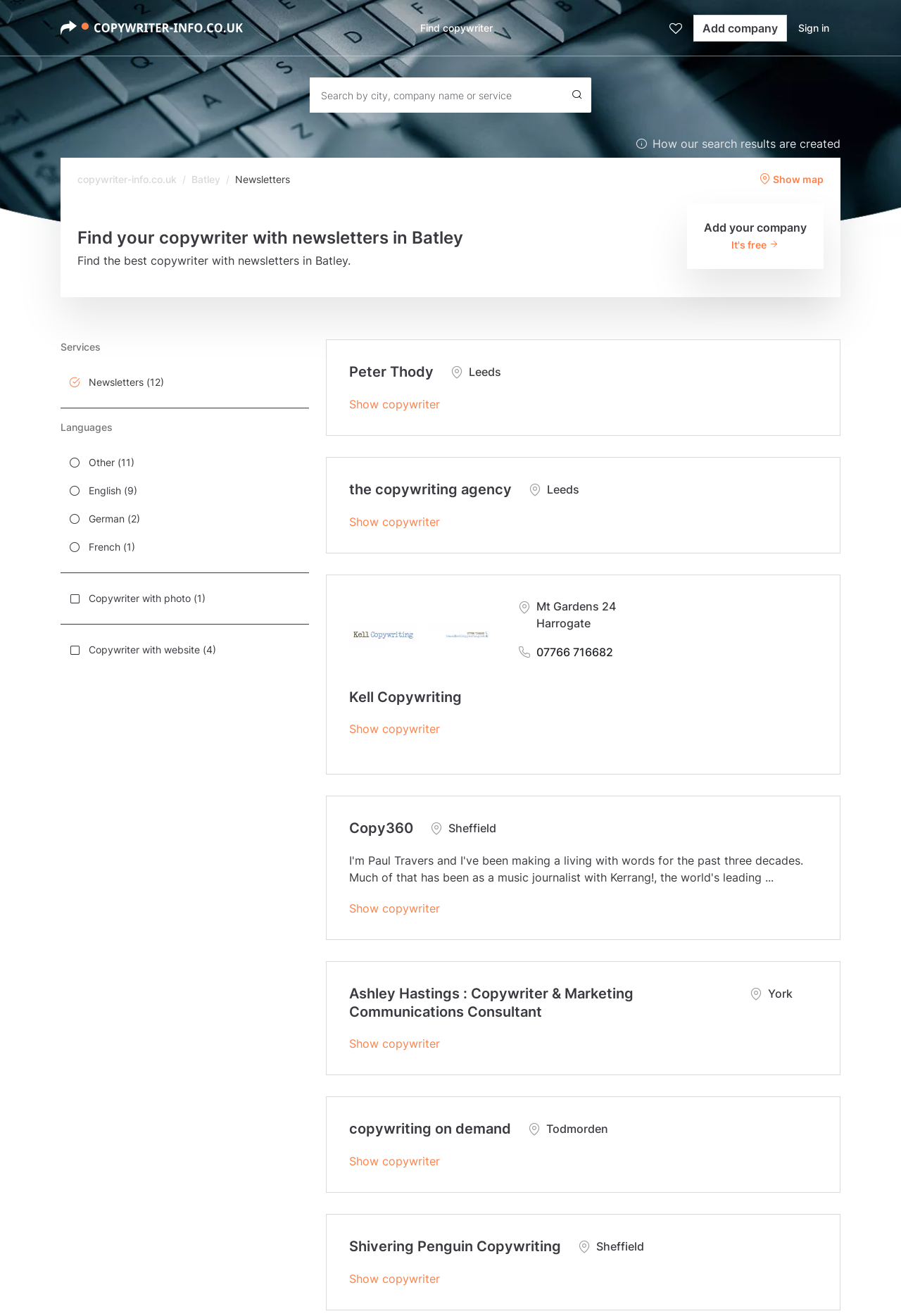Identify the bounding box for the UI element described as: "aria-label="LinkedIn"". The coordinates should be four float numbers between 0 and 1, i.e., [left, top, right, bottom].

None